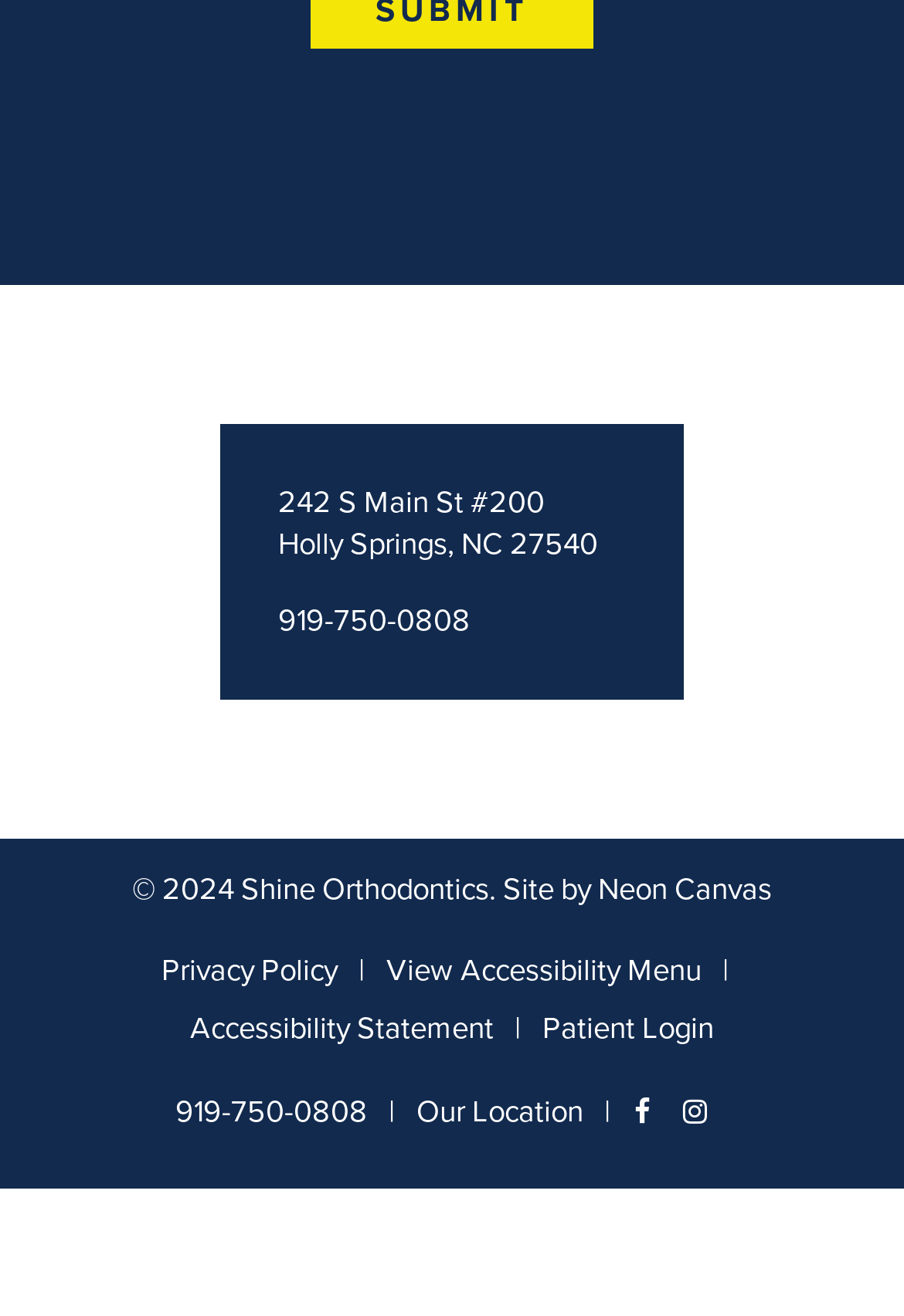Answer the question using only a single word or phrase: 
What is the location of Shine Orthodontics?

Our Location